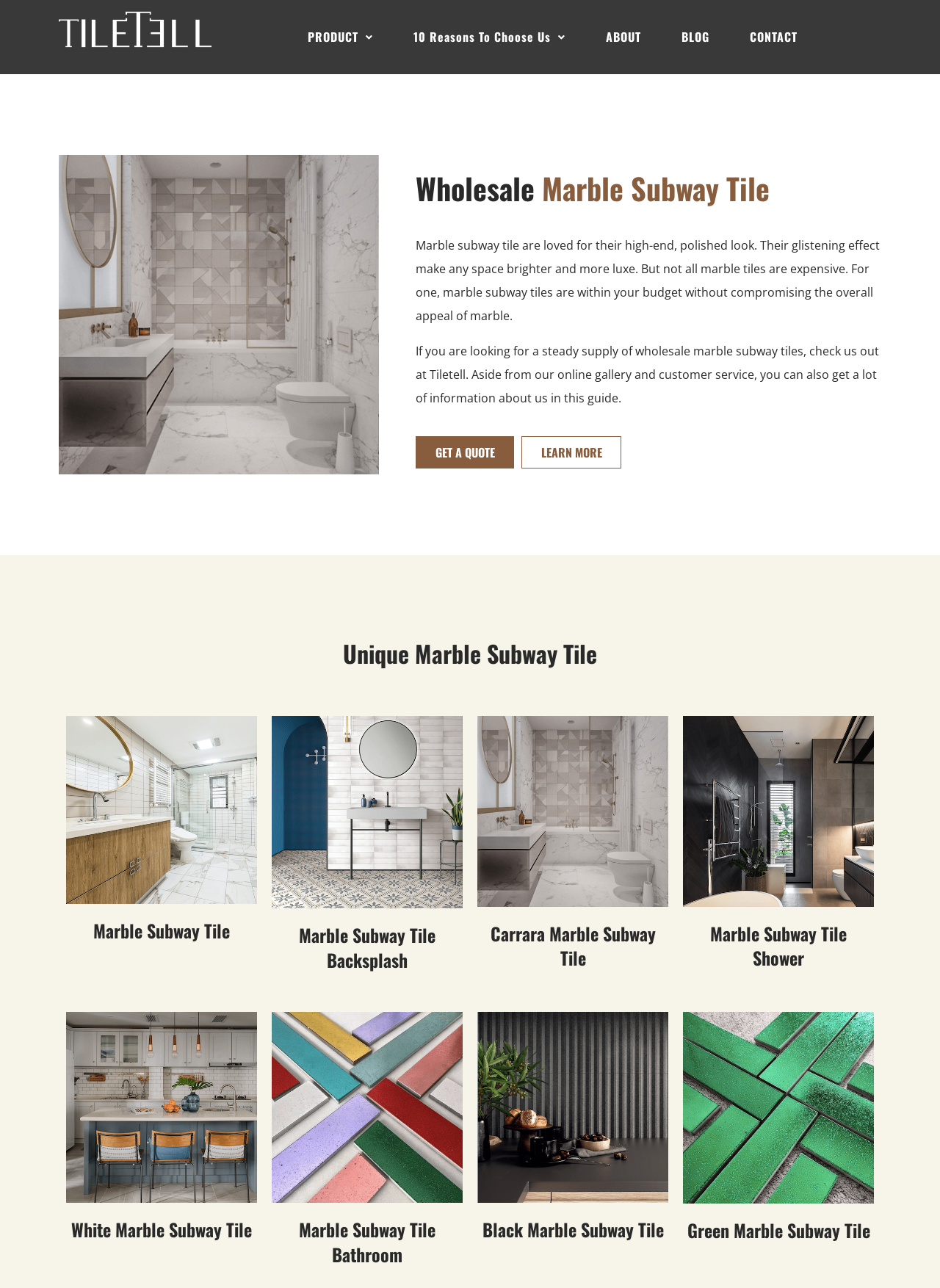What is the benefit of marble subway tiles mentioned on the page?
Look at the screenshot and respond with a single word or phrase.

Make space brighter and more luxe